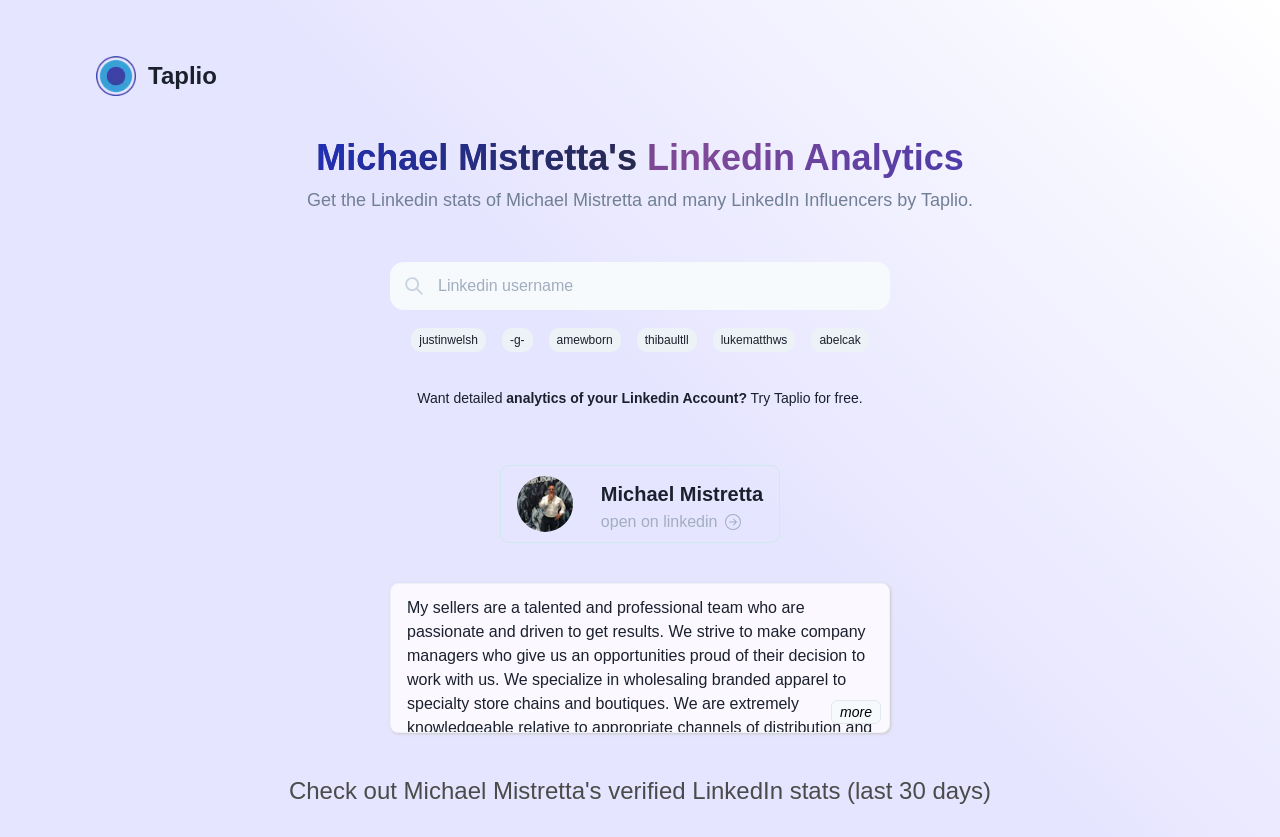How many buttons are there below the textbox?
Using the information from the image, provide a comprehensive answer to the question.

There are six buttons below the textbox, labeled as 'justinwelsh', '-g-', 'amewborn', 'thibaultll', 'lukematthws', and 'abelcak'. These buttons are located in a horizontal row below the textbox.